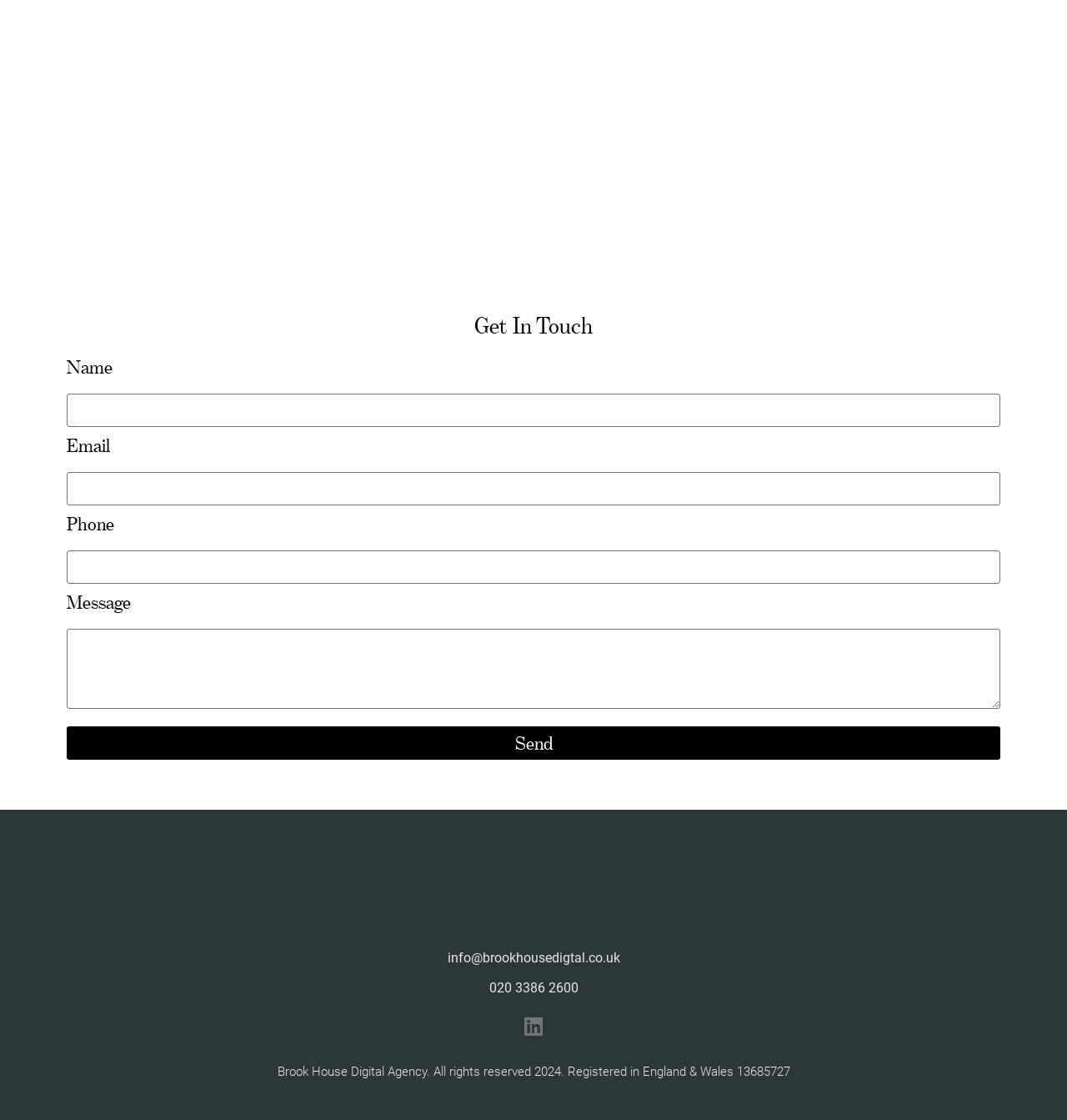Find the bounding box coordinates of the area that needs to be clicked in order to achieve the following instruction: "Visit our Linkedin page". The coordinates should be specified as four float numbers between 0 and 1, i.e., [left, top, right, bottom].

[0.49, 0.907, 0.51, 0.925]